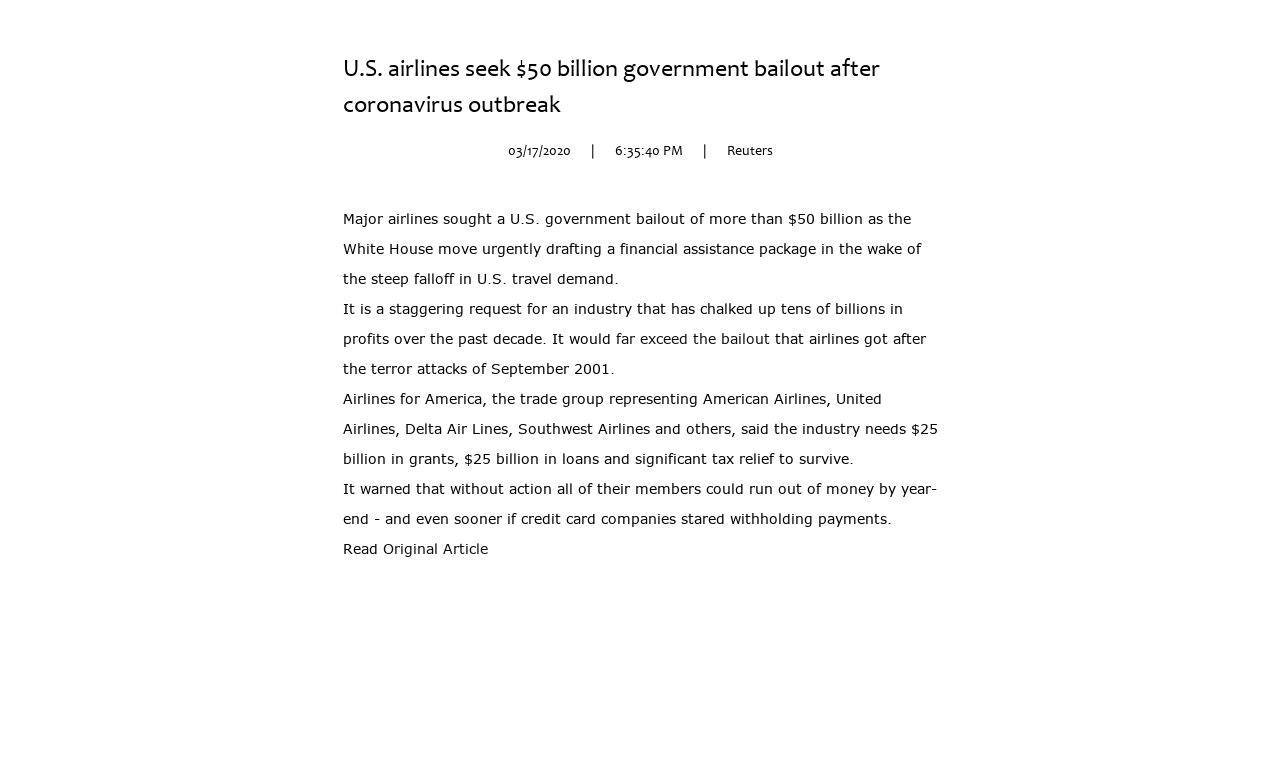Give a succinct answer to this question in a single word or phrase: 
What is the name of the trade group representing the airlines?

Airlines for America